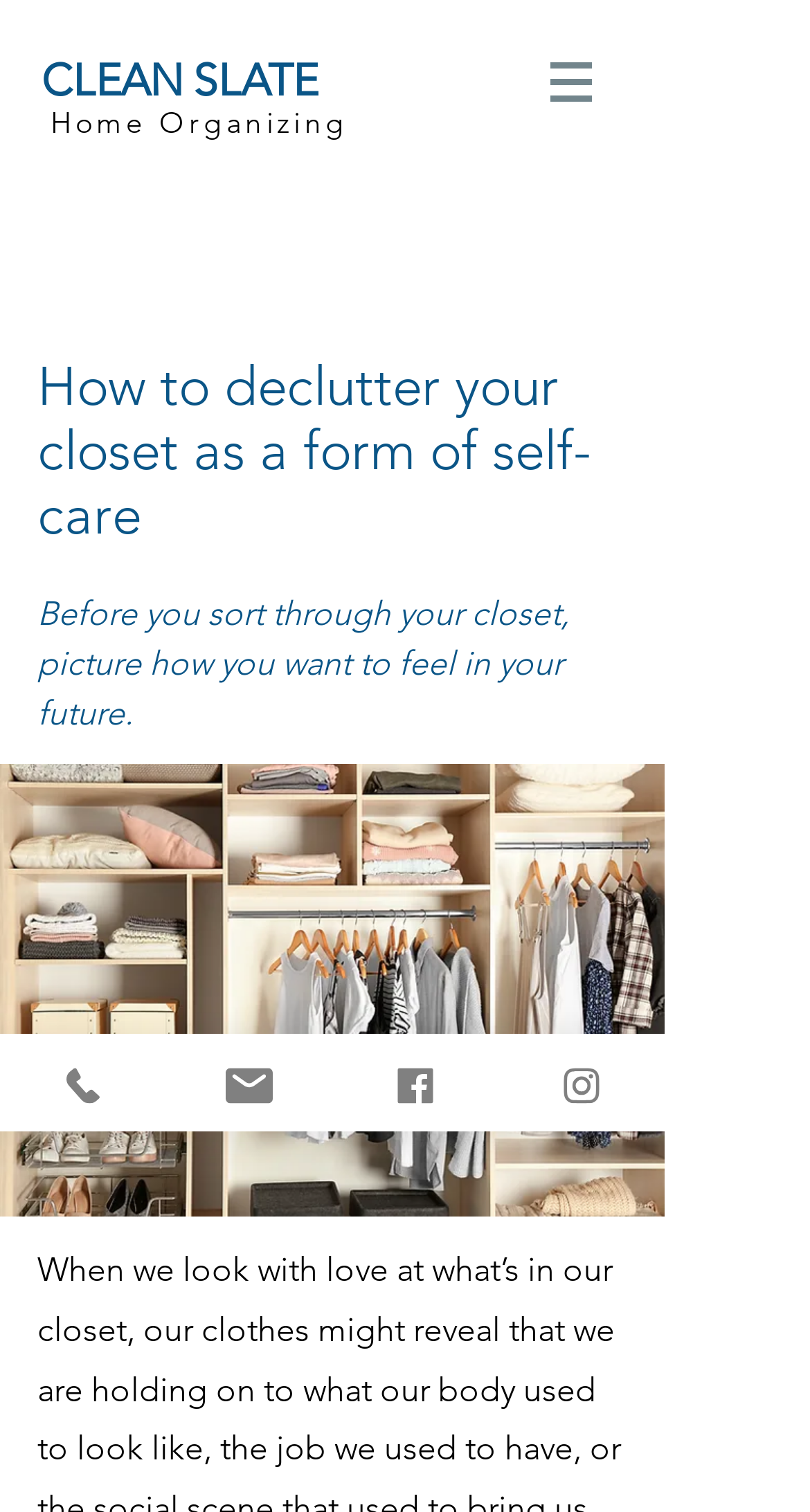What is the purpose of the 'Couple with moving boxes' button?
Please analyze the image and answer the question with as much detail as possible.

The 'Couple with moving boxes' button is likely used to sort through the closet, as it is placed below the text that talks about picturing how you want to feel in your future, and it has an image of a couple with moving boxes, indicating that it is related to the process of decluttering and organizing the closet.